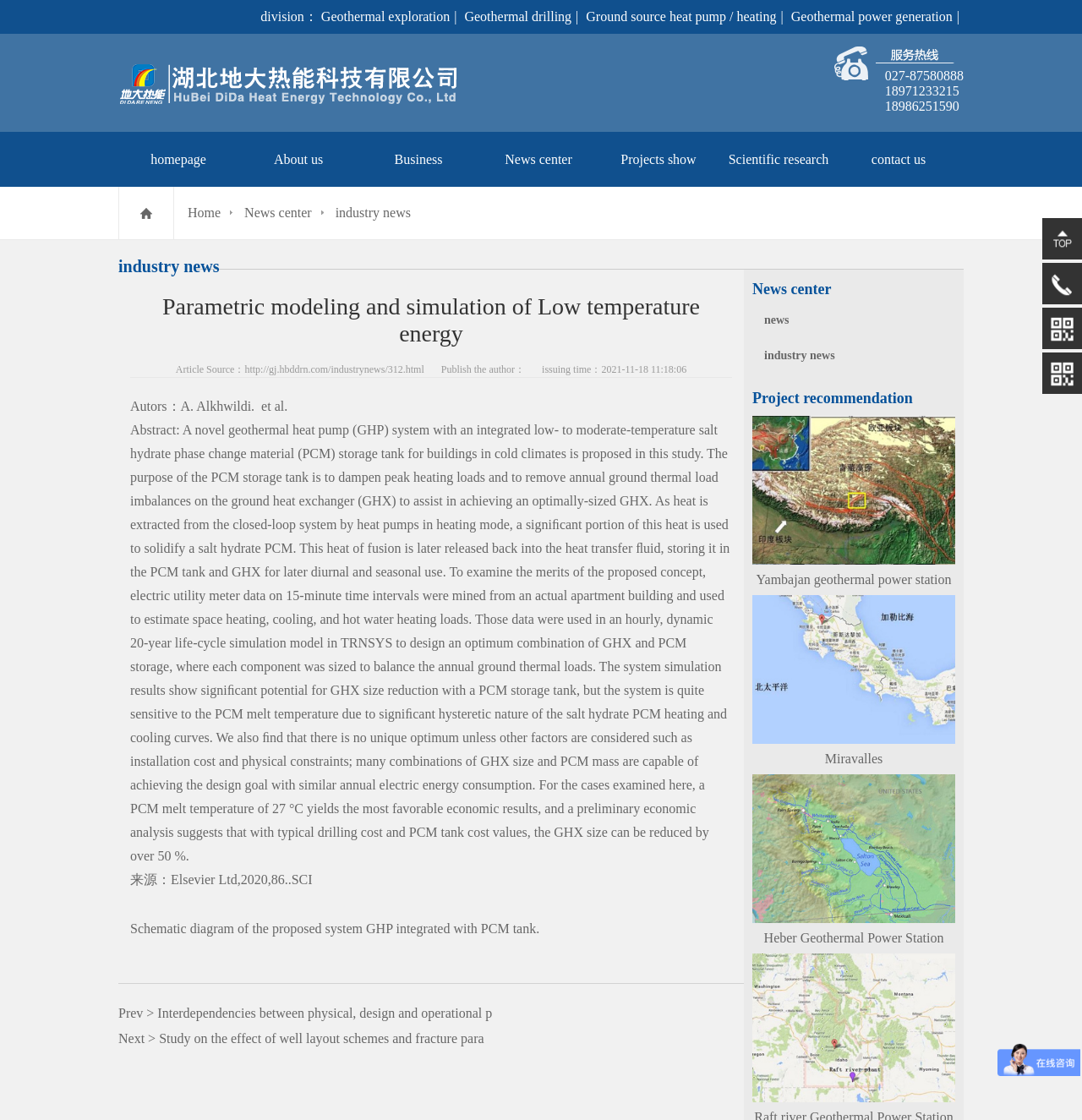What is the company name?
Using the details from the image, give an elaborate explanation to answer the question.

The company name can be found at the top of the webpage, which is 'Parametric modeling and simulation of Low temperature energy - Hubei Dida Thermal Energy Technology Co., Ltd.'.